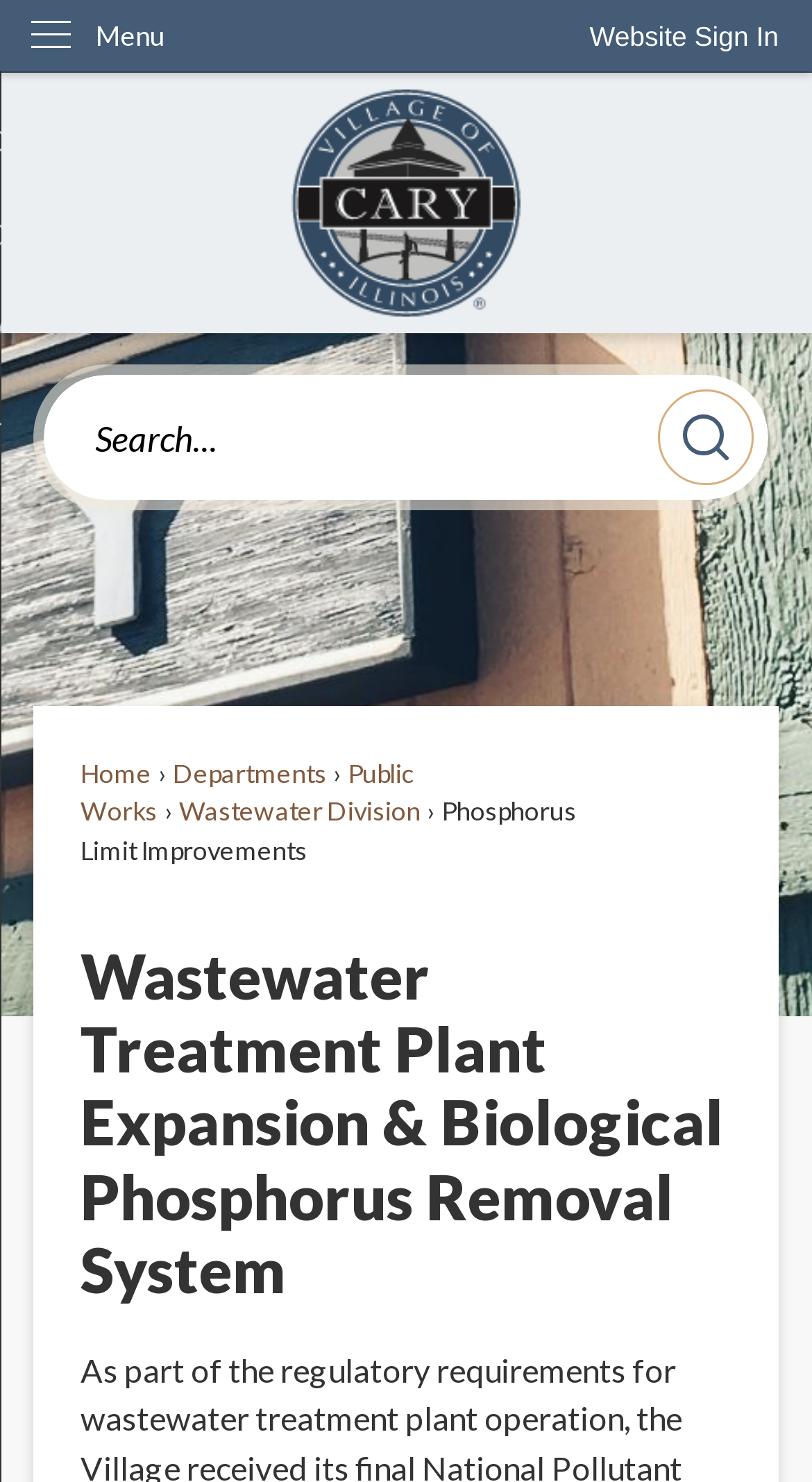Determine the bounding box coordinates for the UI element matching this description: "Menu".

[0.0, 0.0, 0.236, 0.048]